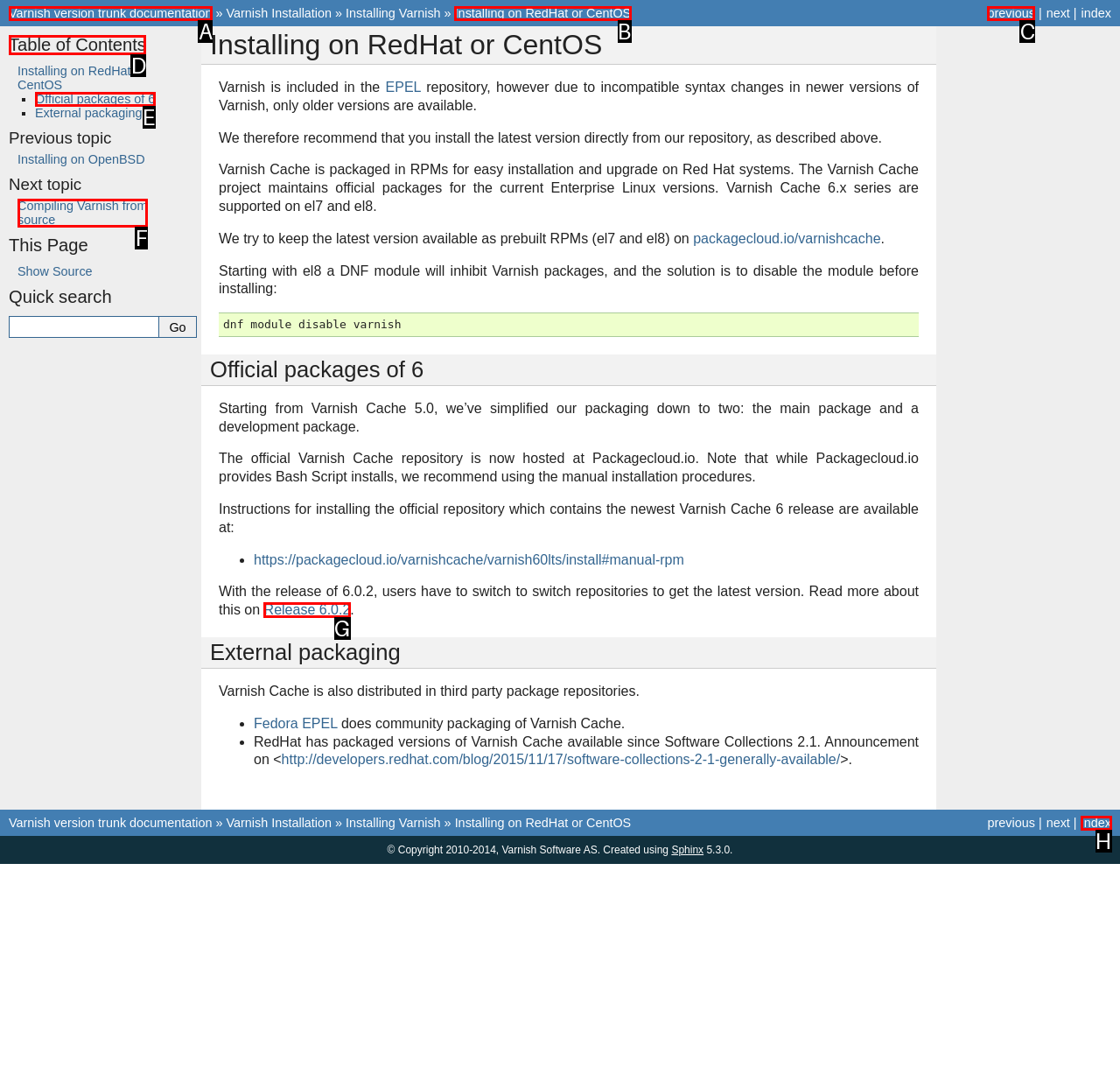Identify the letter of the option that should be selected to accomplish the following task: go to previous page. Provide the letter directly.

C